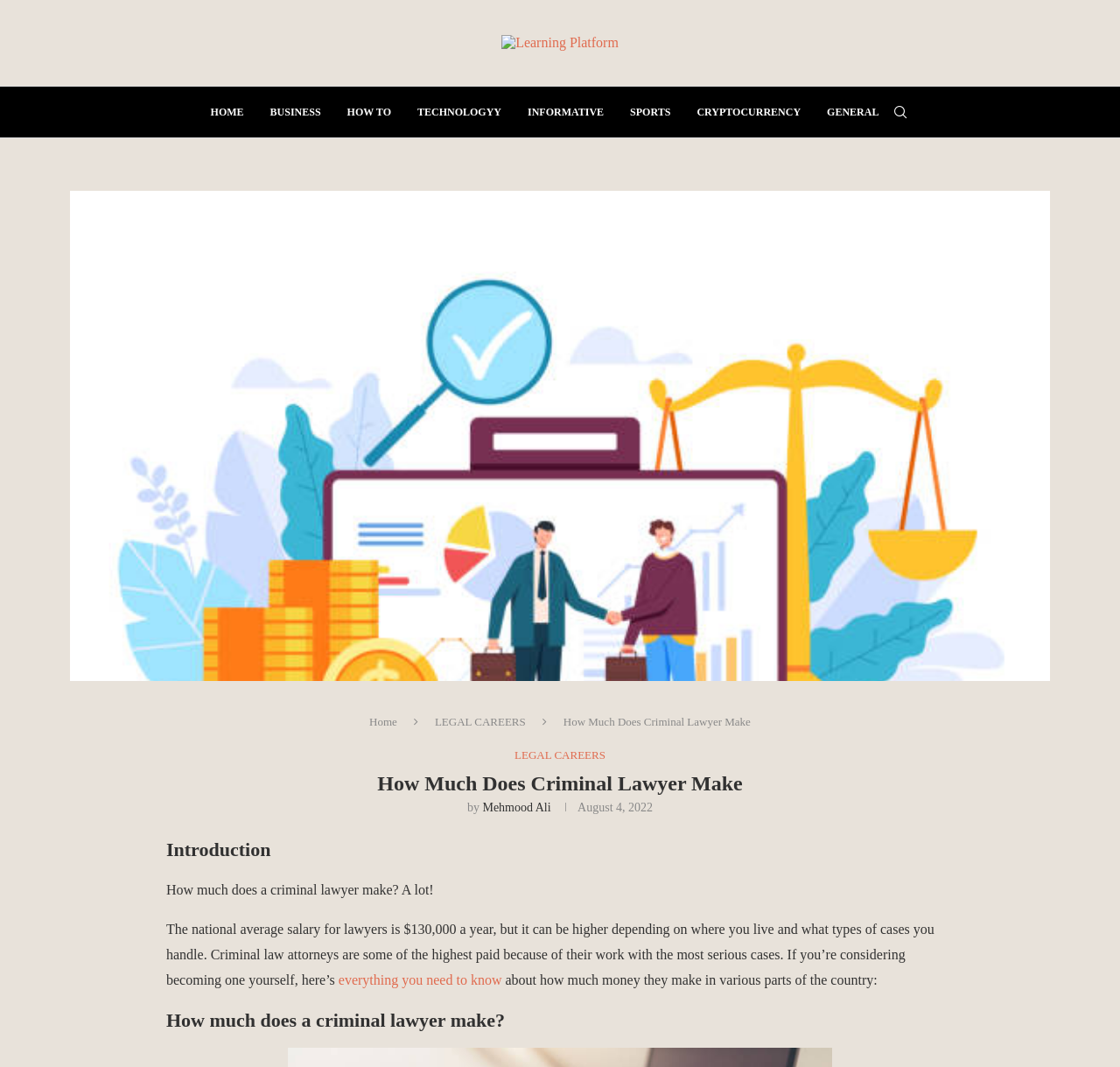Locate the bounding box of the UI element with the following description: "Technologyy".

[0.373, 0.081, 0.448, 0.129]